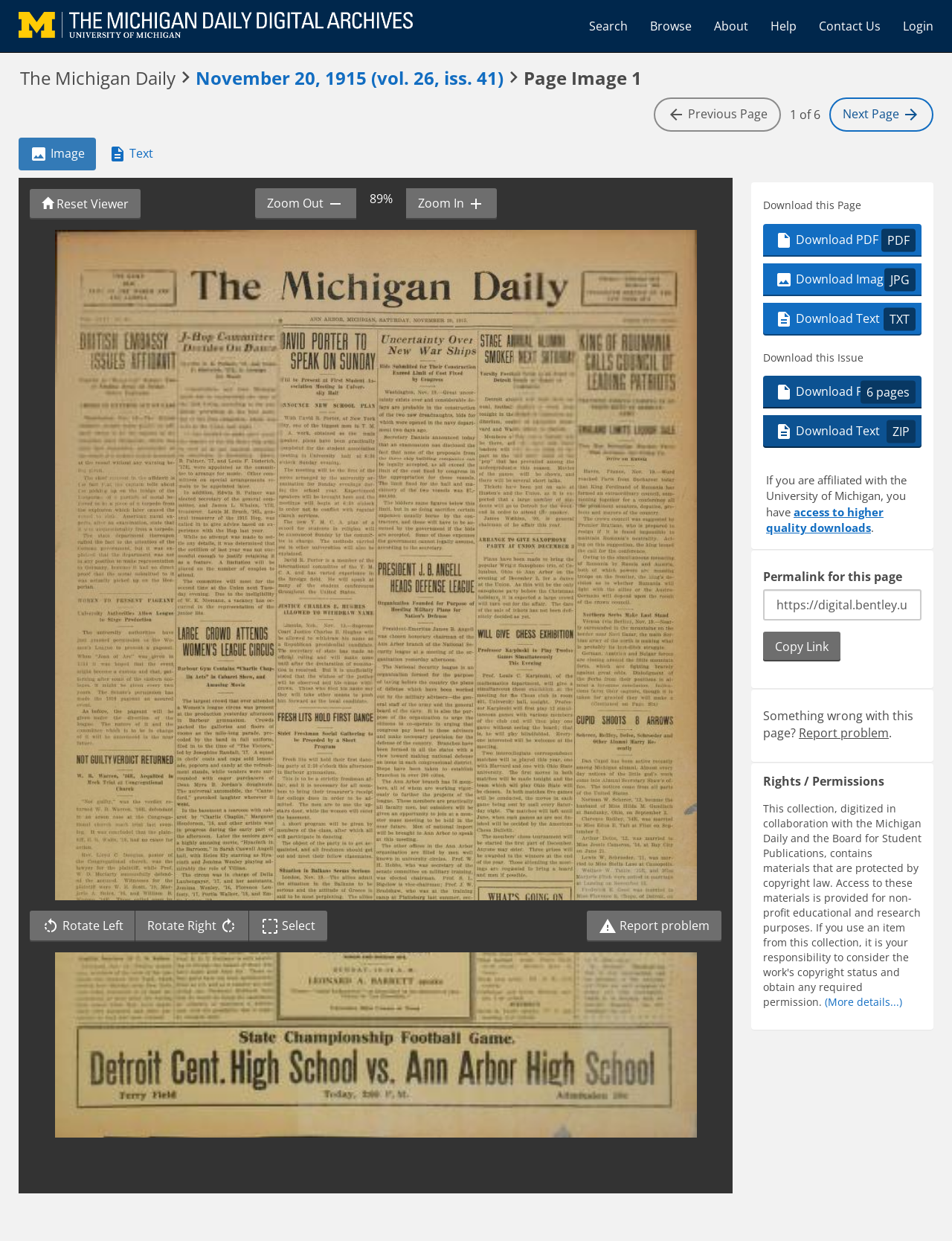Please determine the bounding box coordinates of the element to click in order to execute the following instruction: "Report a problem with this page". The coordinates should be four float numbers between 0 and 1, specified as [left, top, right, bottom].

[0.616, 0.734, 0.758, 0.759]